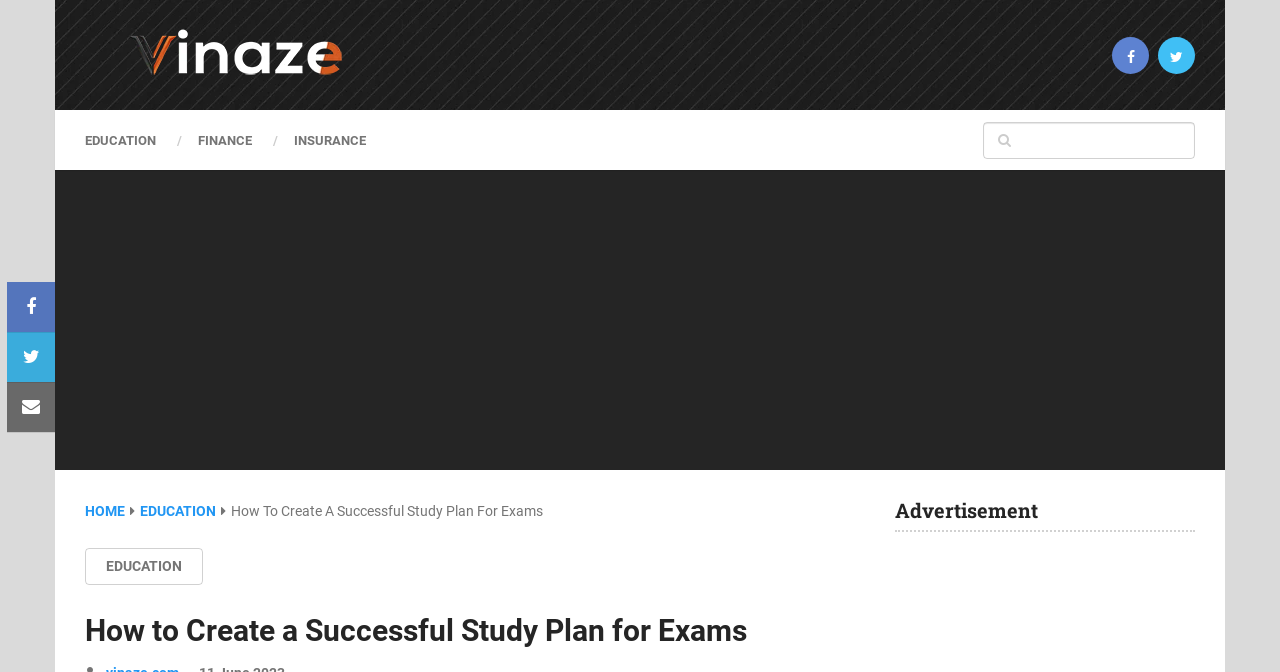What is the purpose of the searchbox?
Please interpret the details in the image and answer the question thoroughly.

The searchbox is located at the top right corner of the webpage, and its purpose is to allow users to search for specific content within the website. This can be inferred by its location and the fact that it is a searchbox element.